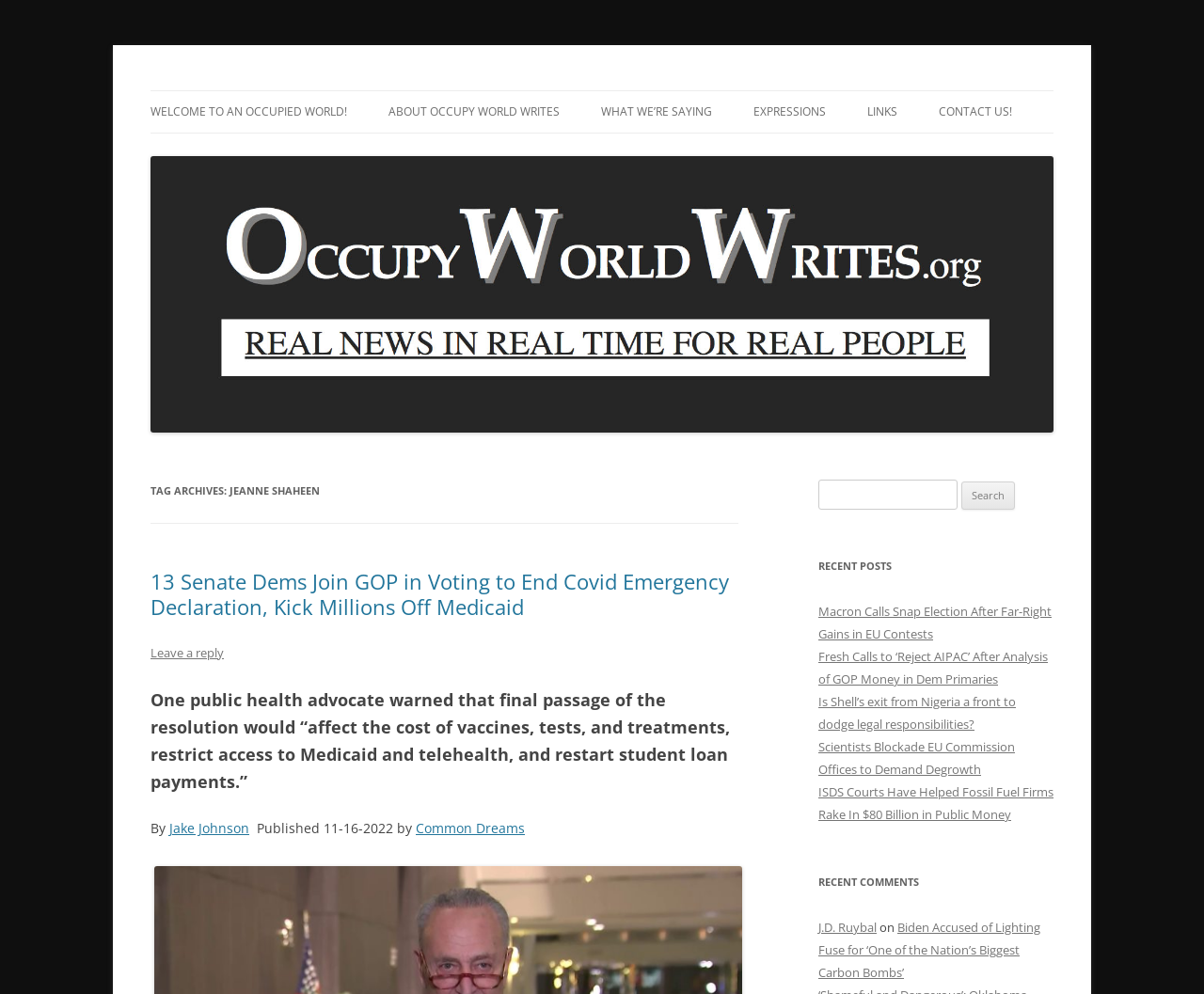Extract the main title from the webpage.

Occupy World Writes